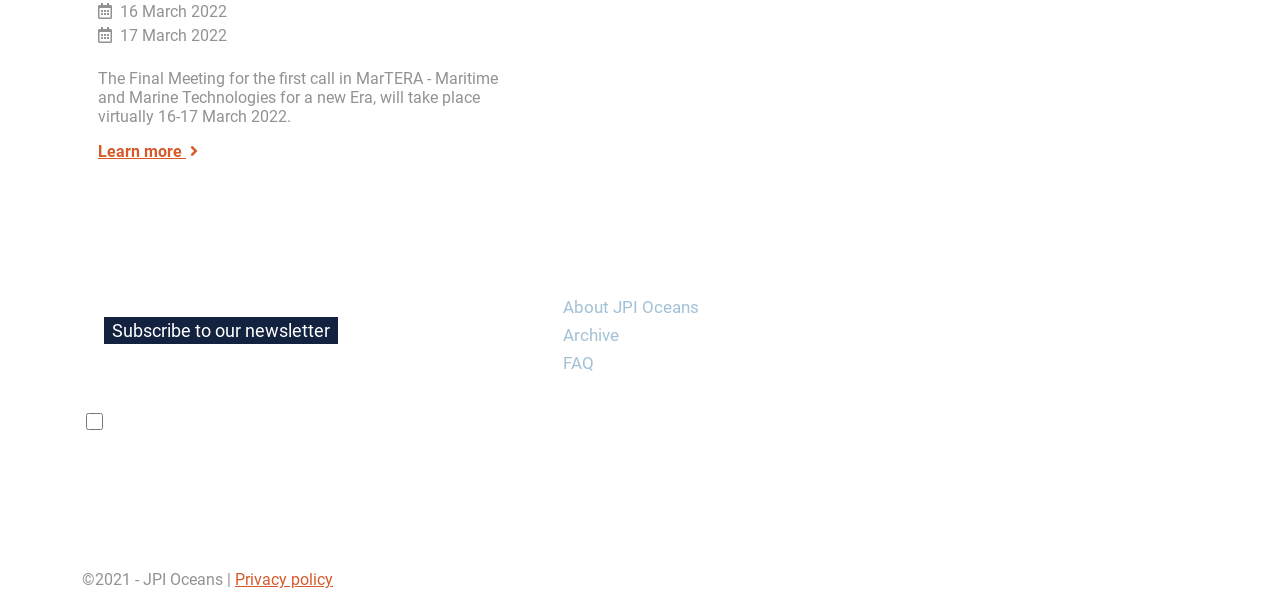What is the name of the organization?
Please utilize the information in the image to give a detailed response to the question.

The question asks for the name of the organization, which can be found in the StaticText element with the text 'JPI Oceans AISBL' located in the footer section of the webpage.